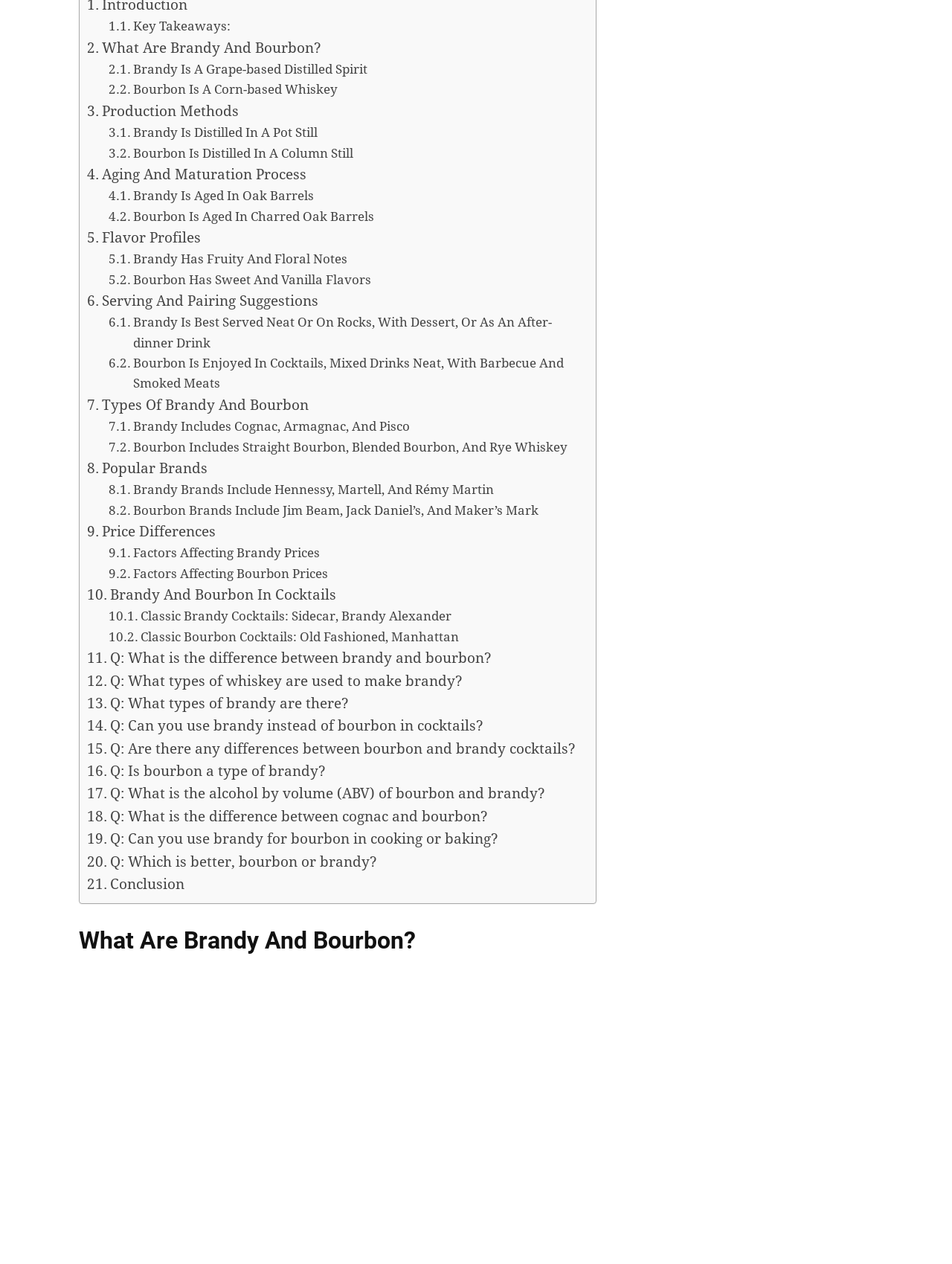Find the bounding box coordinates of the element you need to click on to perform this action: 'Click on 'What Are Brandy And Bourbon?''. The coordinates should be represented by four float values between 0 and 1, in the format [left, top, right, bottom].

[0.091, 0.029, 0.337, 0.047]